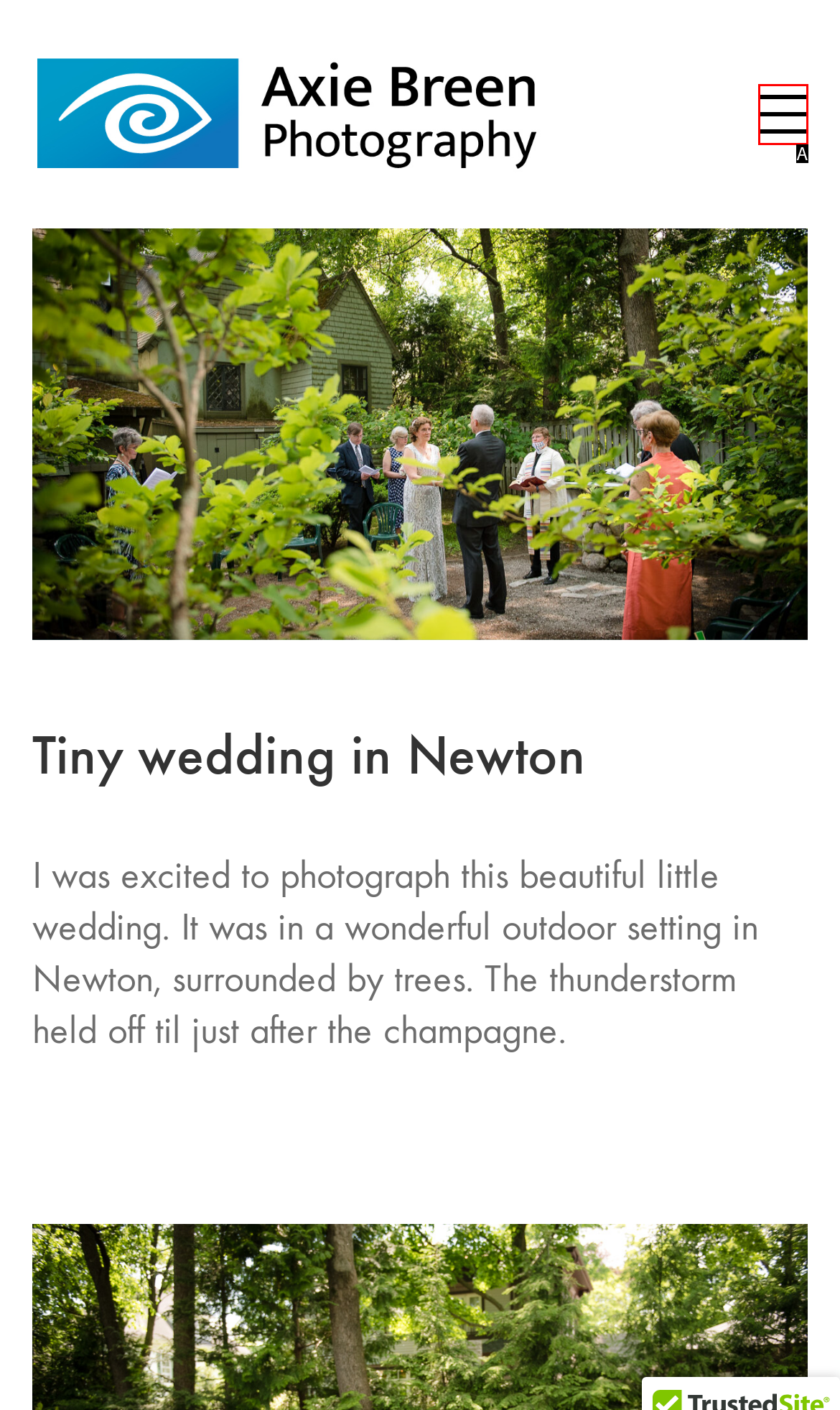Based on the description aria-label="Toggle navigation", identify the most suitable HTML element from the options. Provide your answer as the corresponding letter.

A